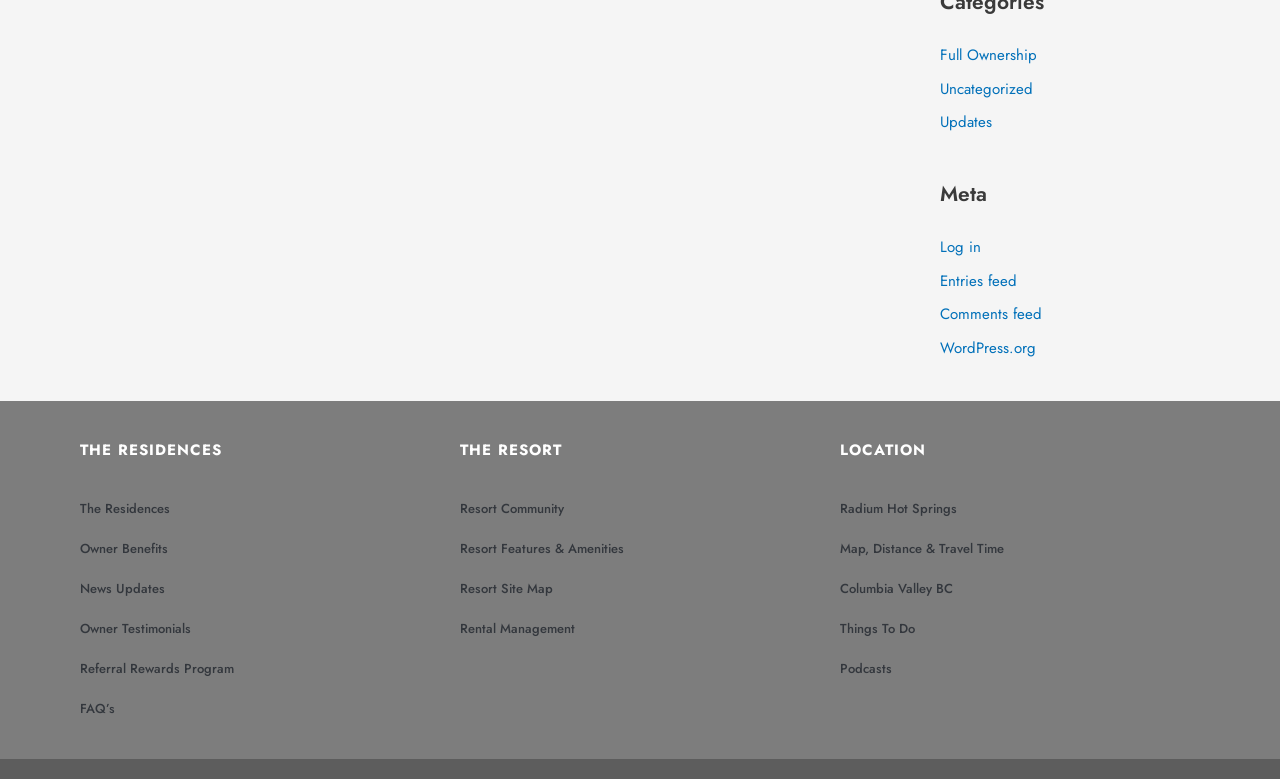Provide a brief response to the question below using one word or phrase:
How many navigation sections are there?

2